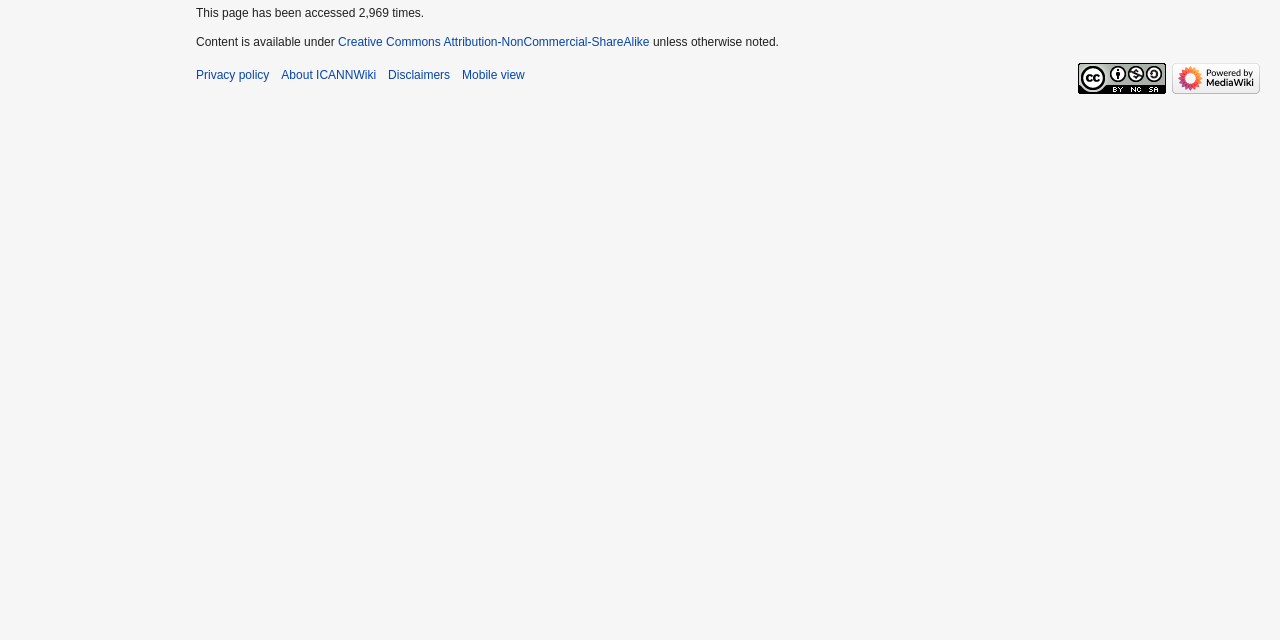Using the description: "Creative Commons Attribution-NonCommercial-ShareAlike", identify the bounding box of the corresponding UI element in the screenshot.

[0.264, 0.054, 0.507, 0.076]